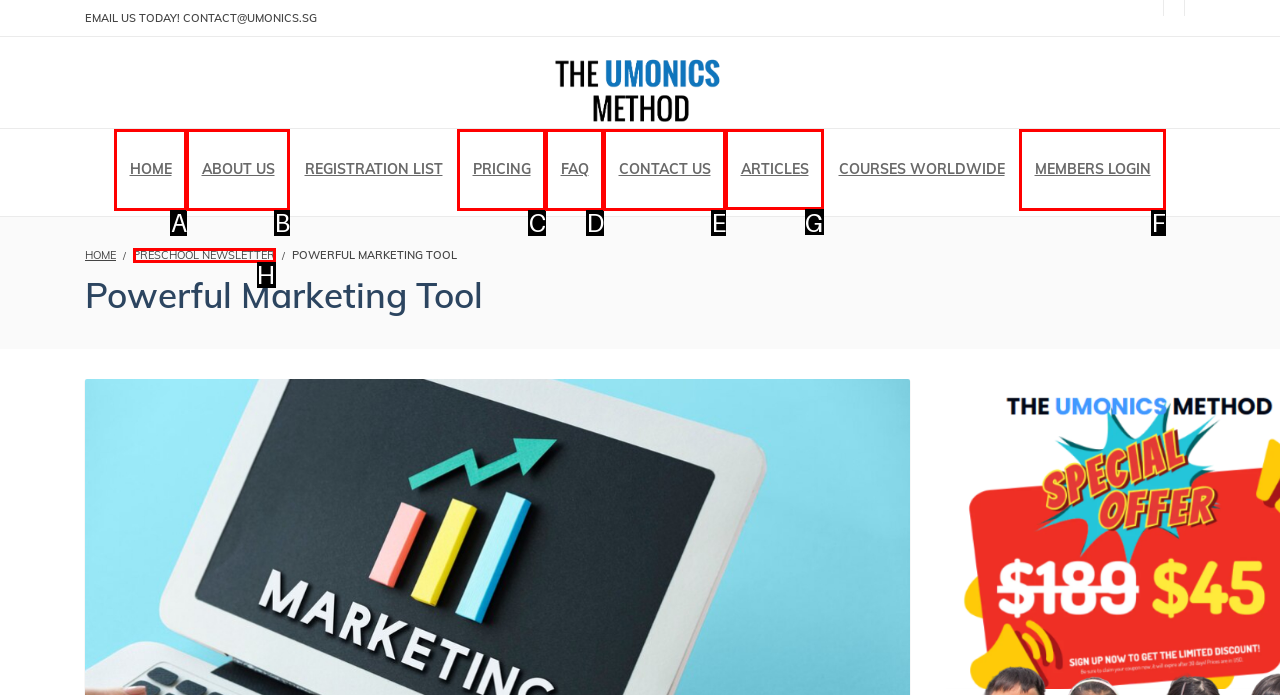Tell me which one HTML element I should click to complete the following task: read articles Answer with the option's letter from the given choices directly.

G